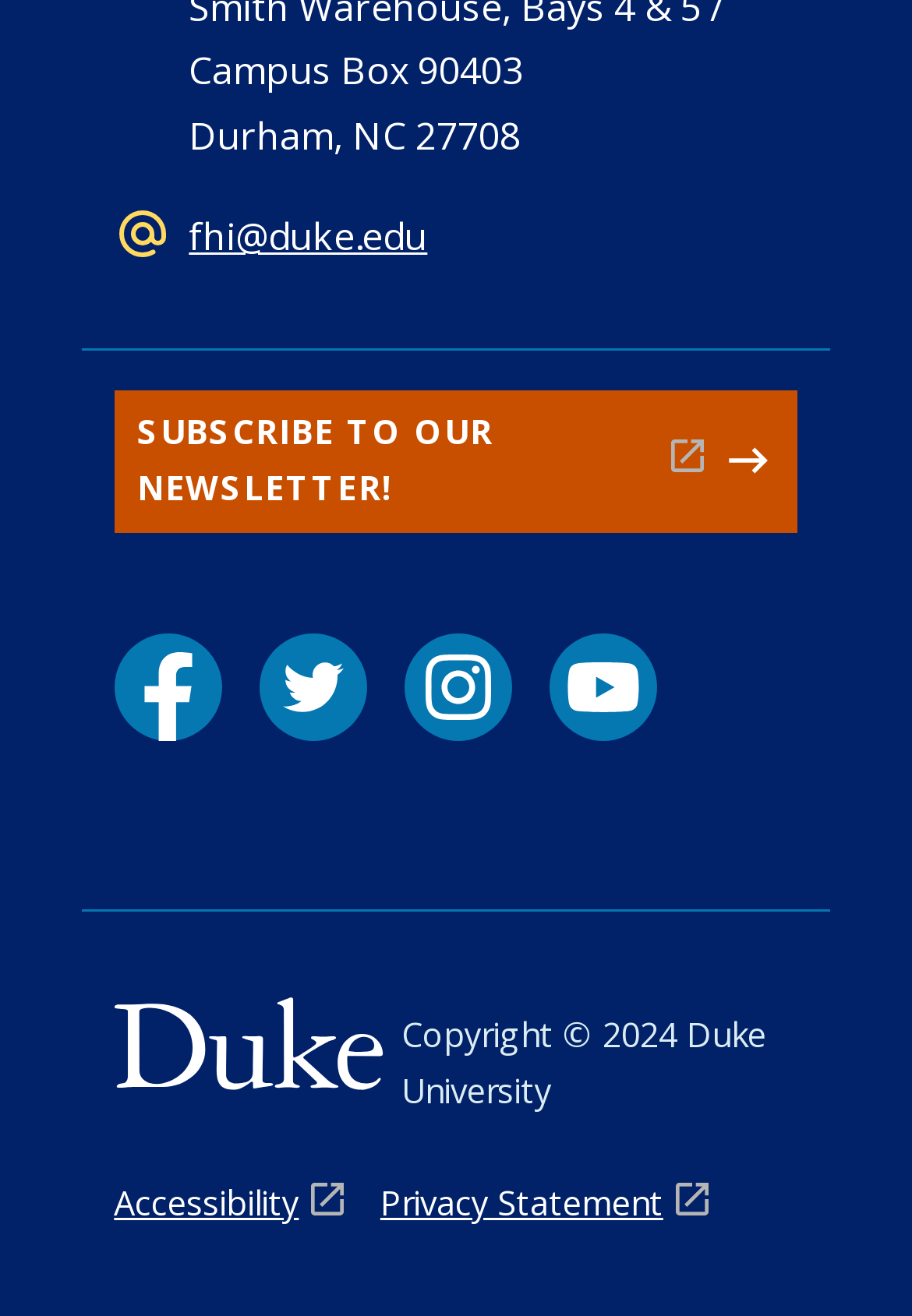Please determine the bounding box coordinates of the element to click on in order to accomplish the following task: "Subscribe to the newsletter". Ensure the coordinates are four float numbers ranging from 0 to 1, i.e., [left, top, right, bottom].

[0.125, 0.297, 0.875, 0.404]